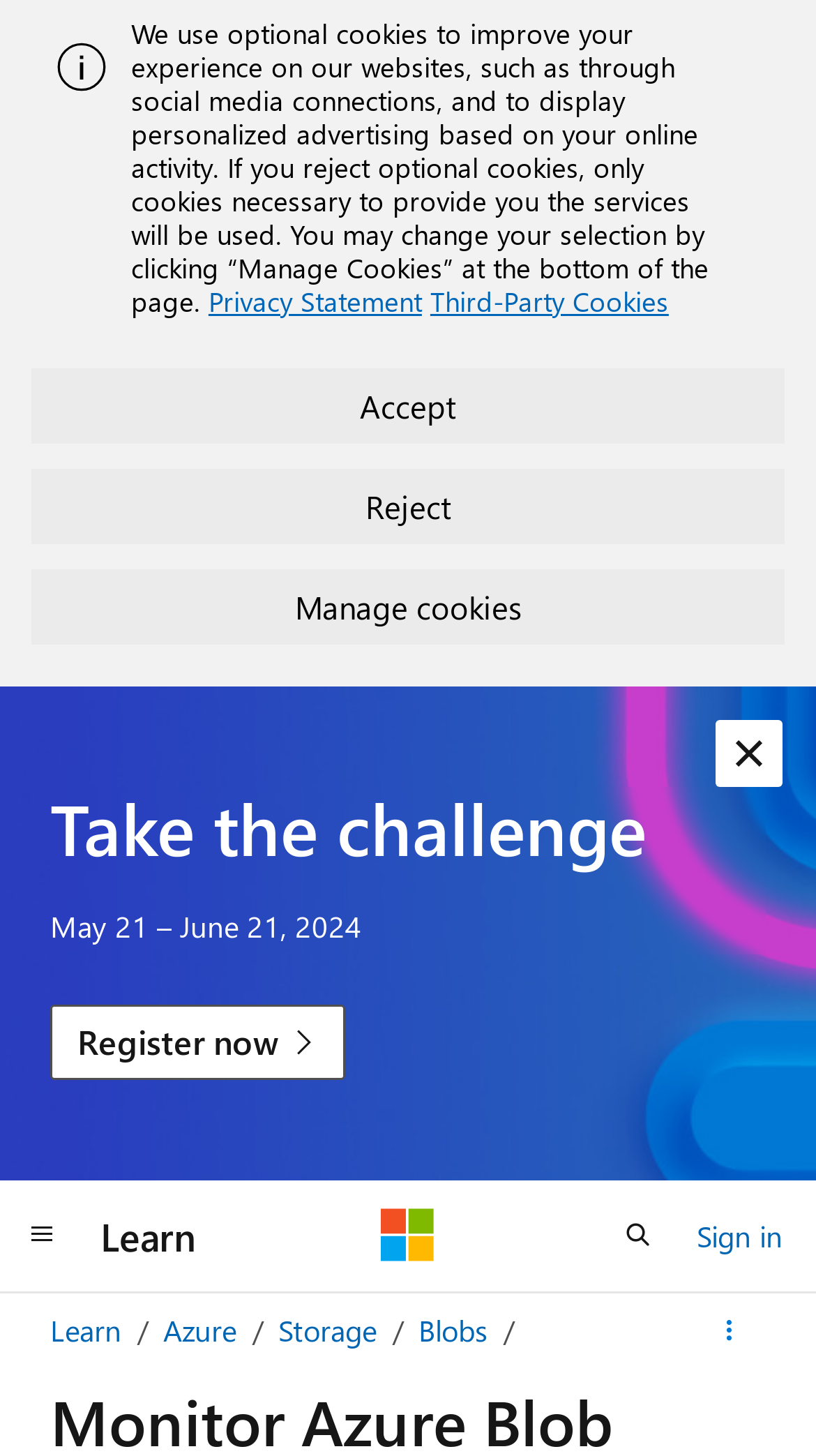Please specify the bounding box coordinates of the clickable region necessary for completing the following instruction: "Sign in". The coordinates must consist of four float numbers between 0 and 1, i.e., [left, top, right, bottom].

[0.854, 0.83, 0.959, 0.867]